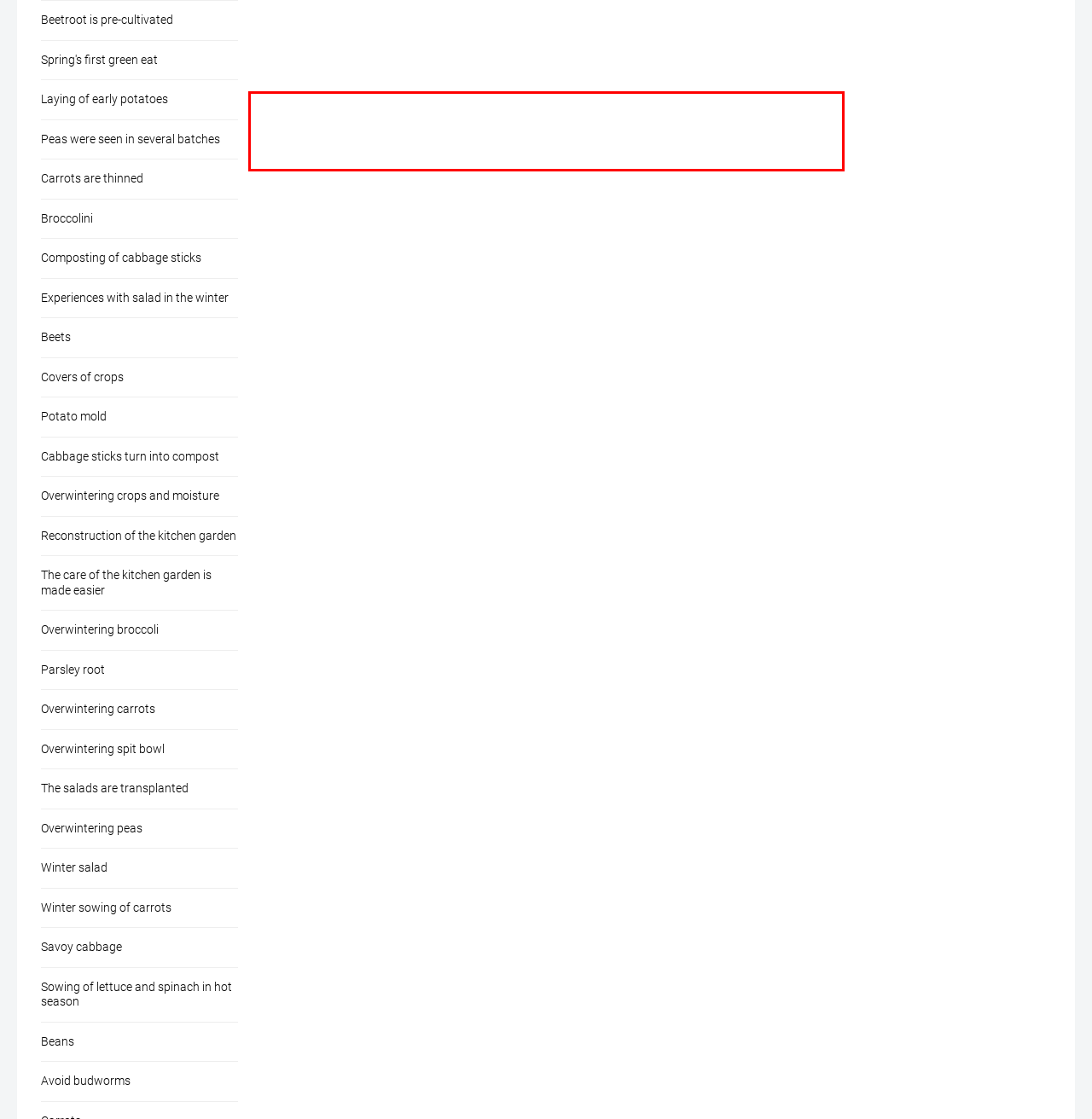Extract and provide the text found inside the red rectangle in the screenshot of the webpage.

You also have the option to block or delete cookies in your browser (will apply to both cookies from this site and third-party cookies) You can read more about how to carry this out here:https://erhvervsstyrelsen.dk/cookies